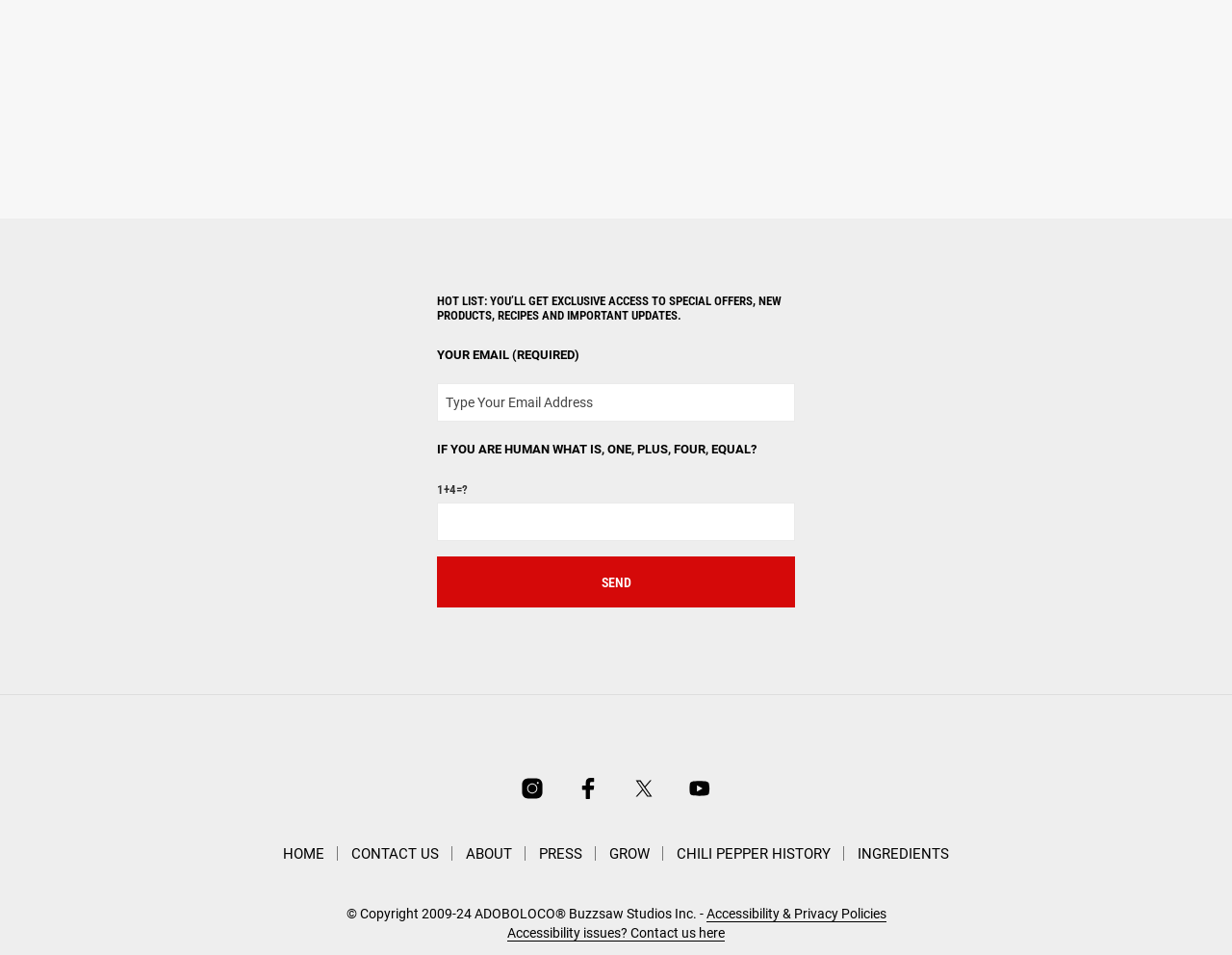Identify the bounding box for the described UI element: "value="Send"".

[0.354, 0.583, 0.646, 0.636]